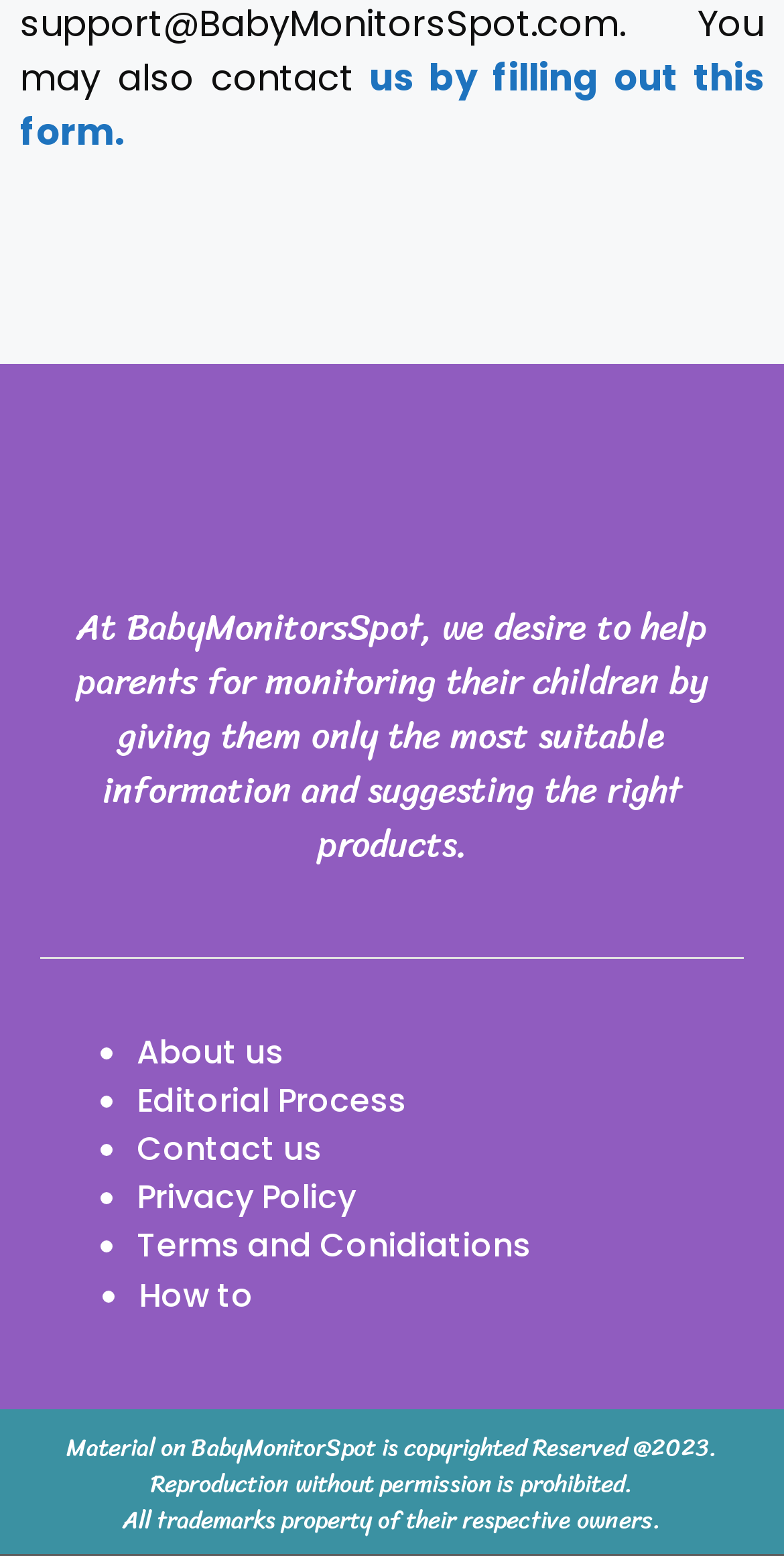Given the description of a UI element: "How to", identify the bounding box coordinates of the matching element in the webpage screenshot.

[0.177, 0.818, 0.323, 0.847]